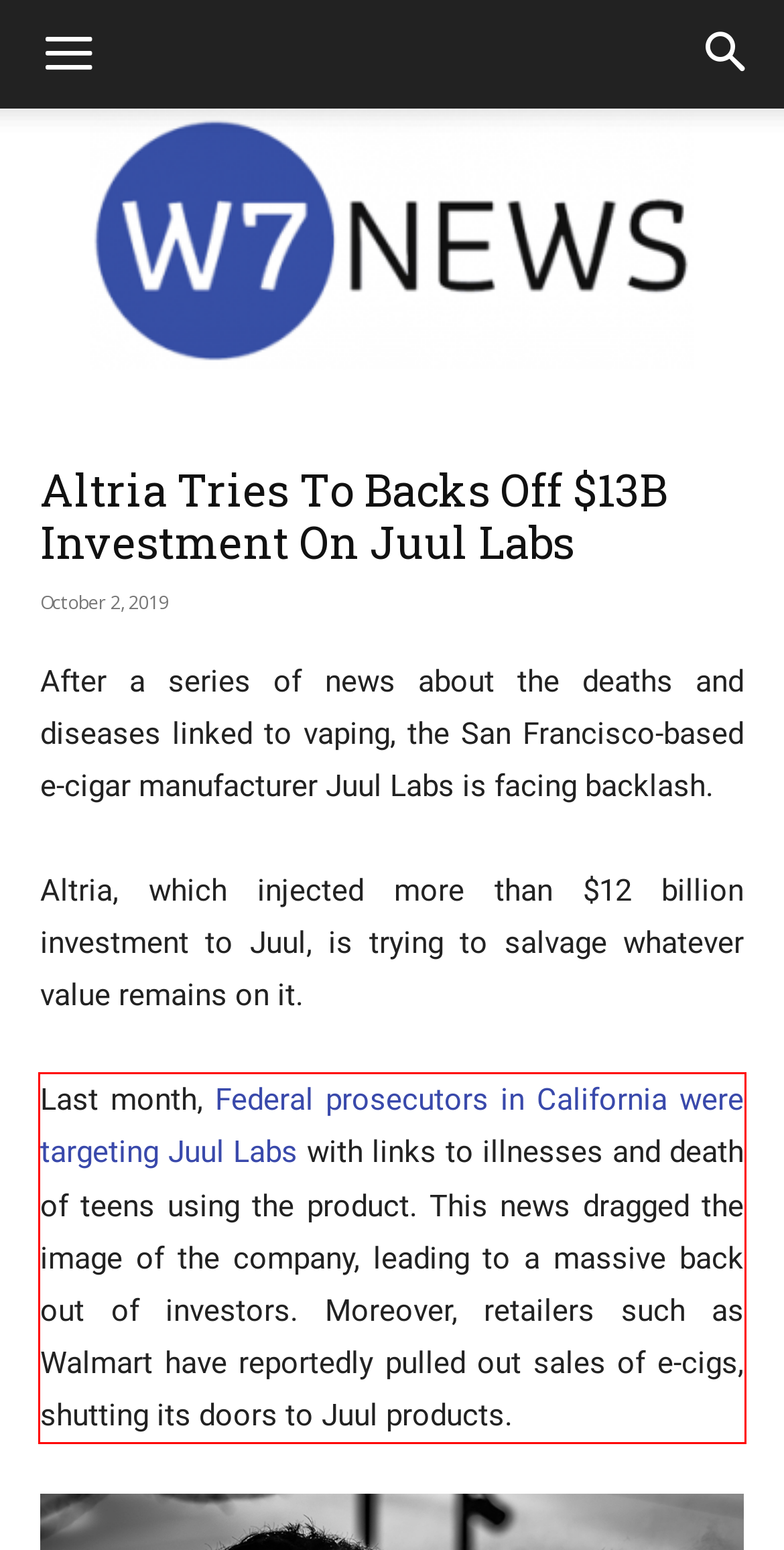Perform OCR on the text inside the red-bordered box in the provided screenshot and output the content.

Last month, Federal prosecutors in California were targeting Juul Labs with links to illnesses and death of teens using the product. This news dragged the image of the company, leading to a massive back out of investors. Moreover, retailers such as Walmart have reportedly pulled out sales of e-cigs, shutting its doors to Juul products.